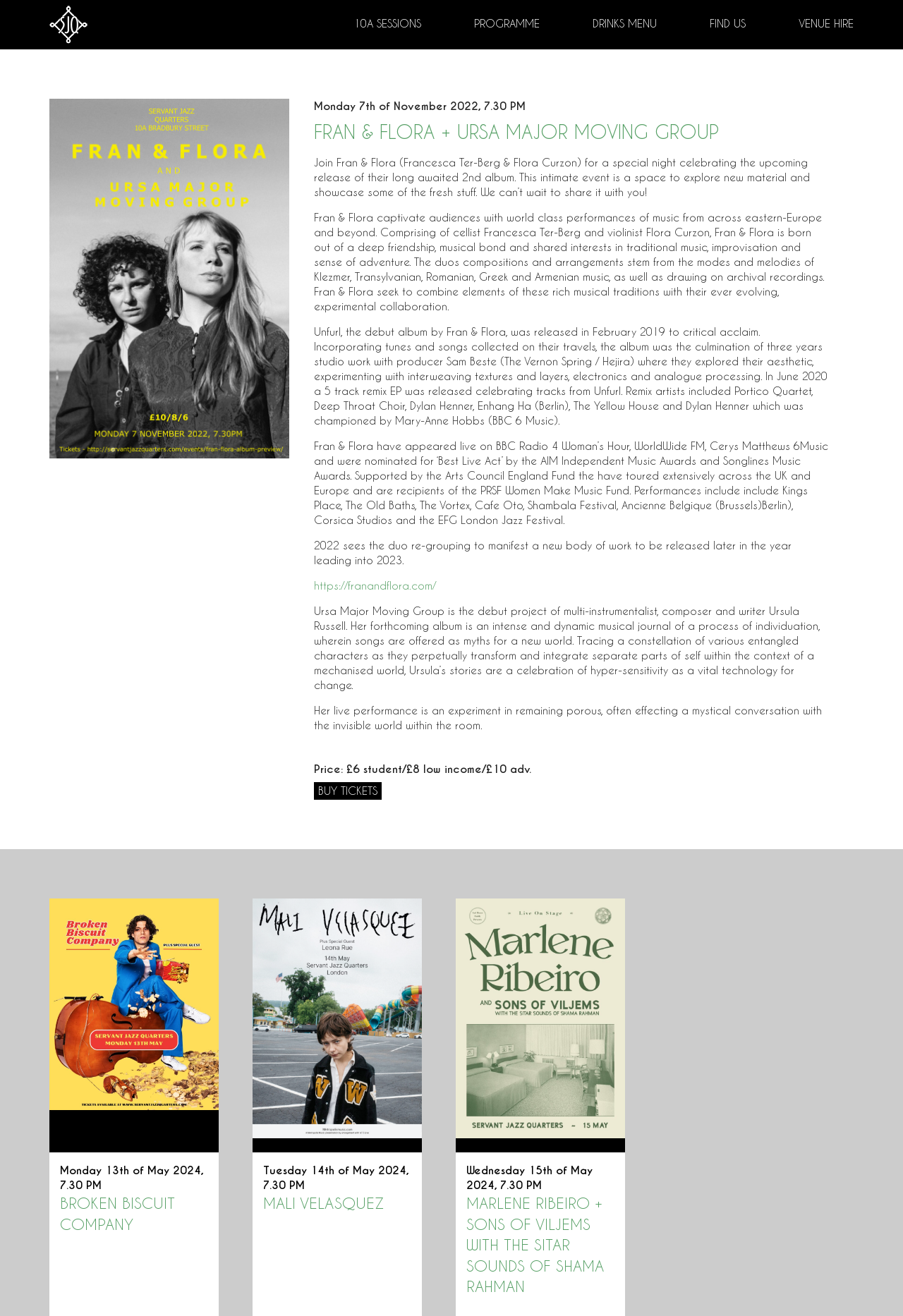Provide a short answer to the following question with just one word or phrase: What is the website of Fran & Flora?

https://franandflora.com/